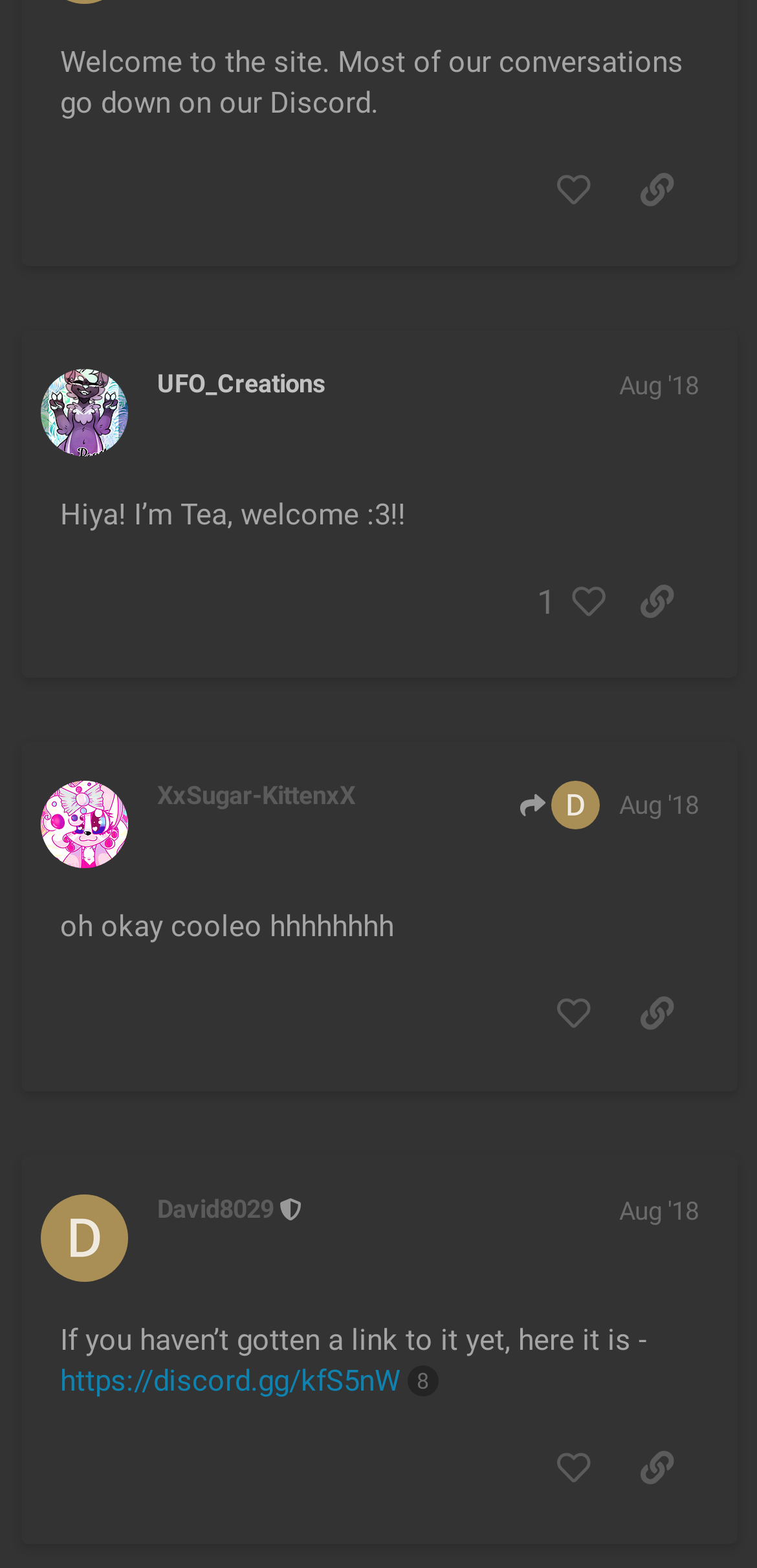Please locate the bounding box coordinates of the element that should be clicked to achieve the given instruction: "like this post".

[0.702, 0.098, 0.812, 0.145]